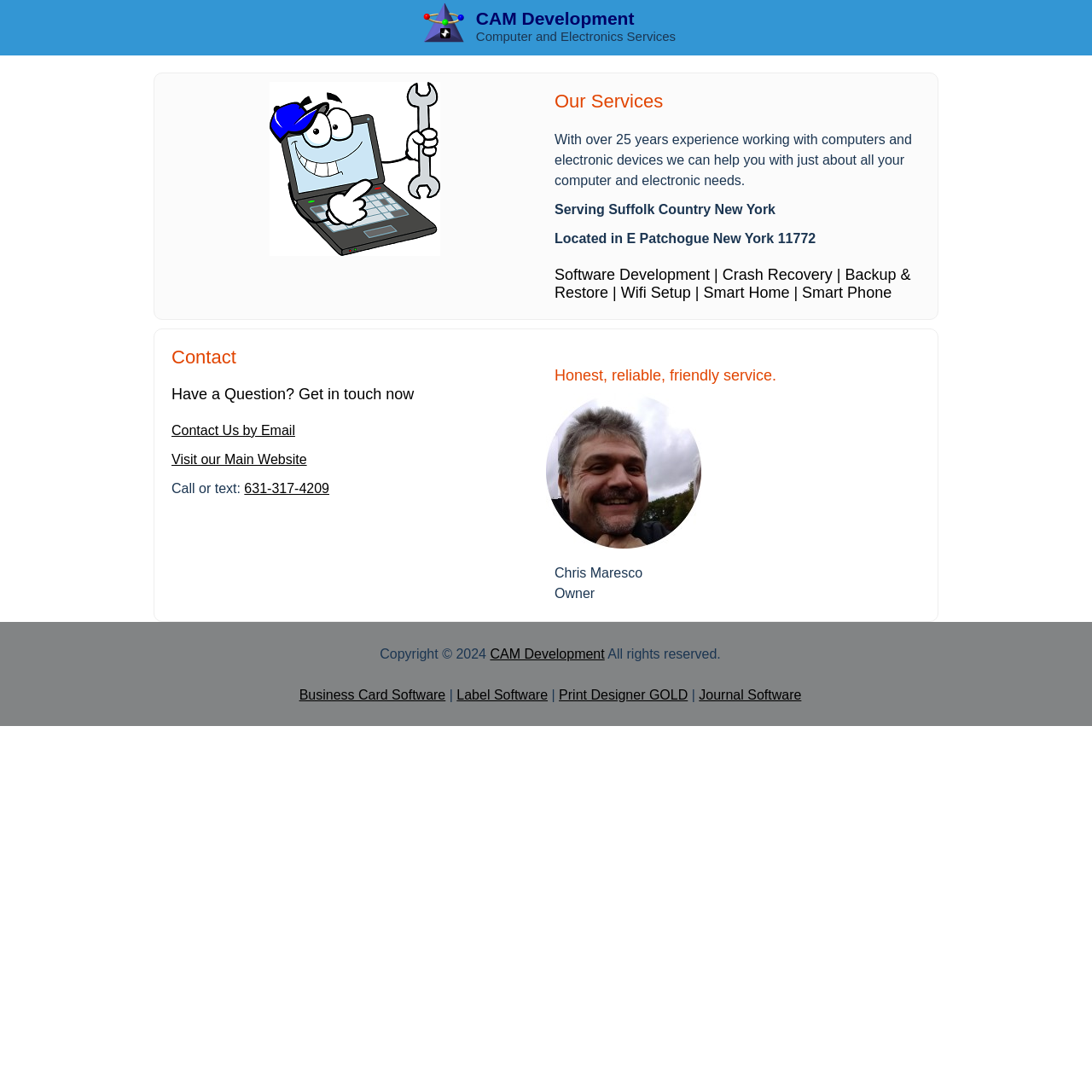Determine the coordinates of the bounding box for the clickable area needed to execute this instruction: "Visit CAM Development's Main Website".

[0.157, 0.414, 0.281, 0.427]